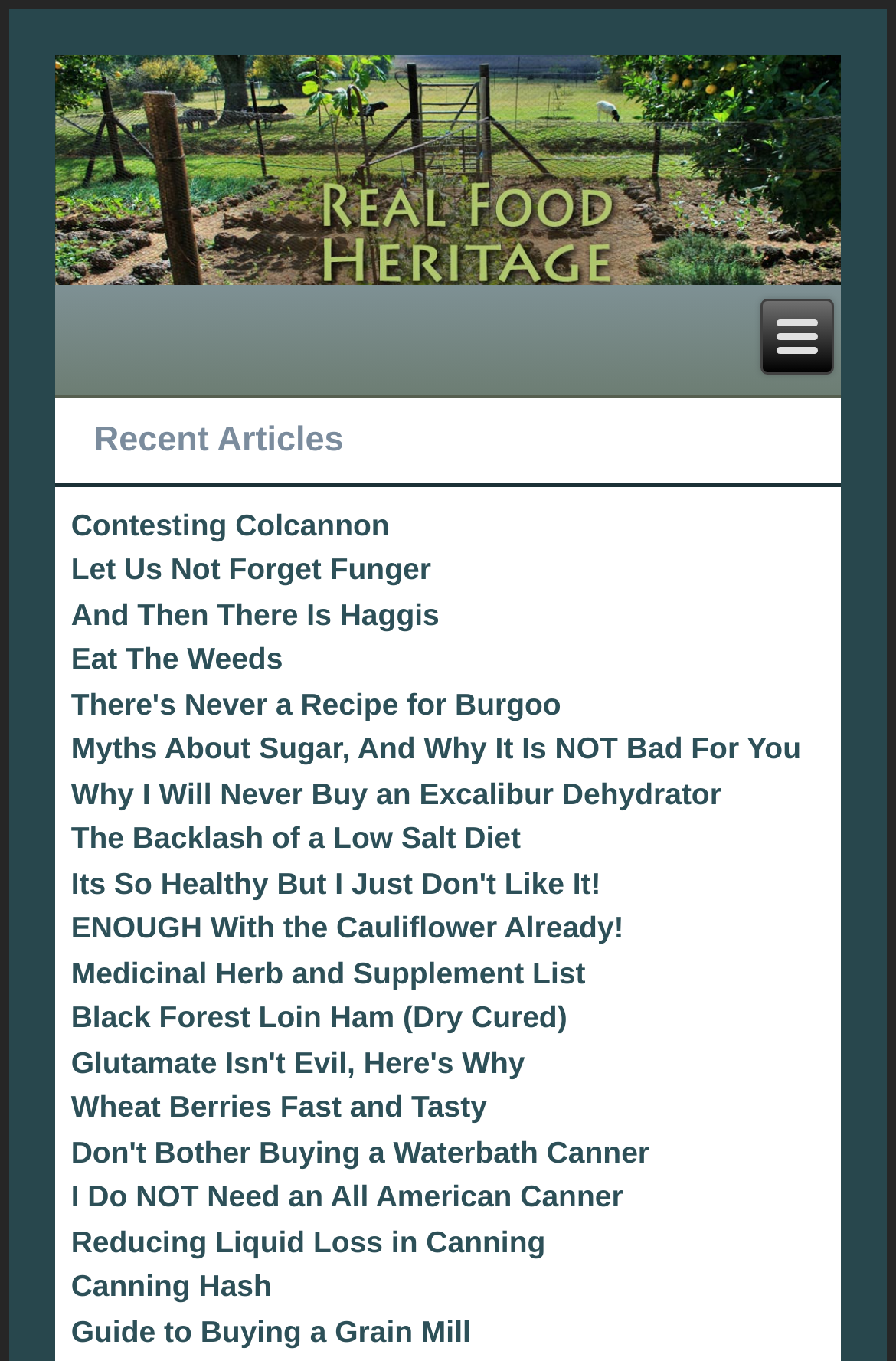Determine the bounding box for the UI element that matches this description: "aria-label="Instagram"".

None